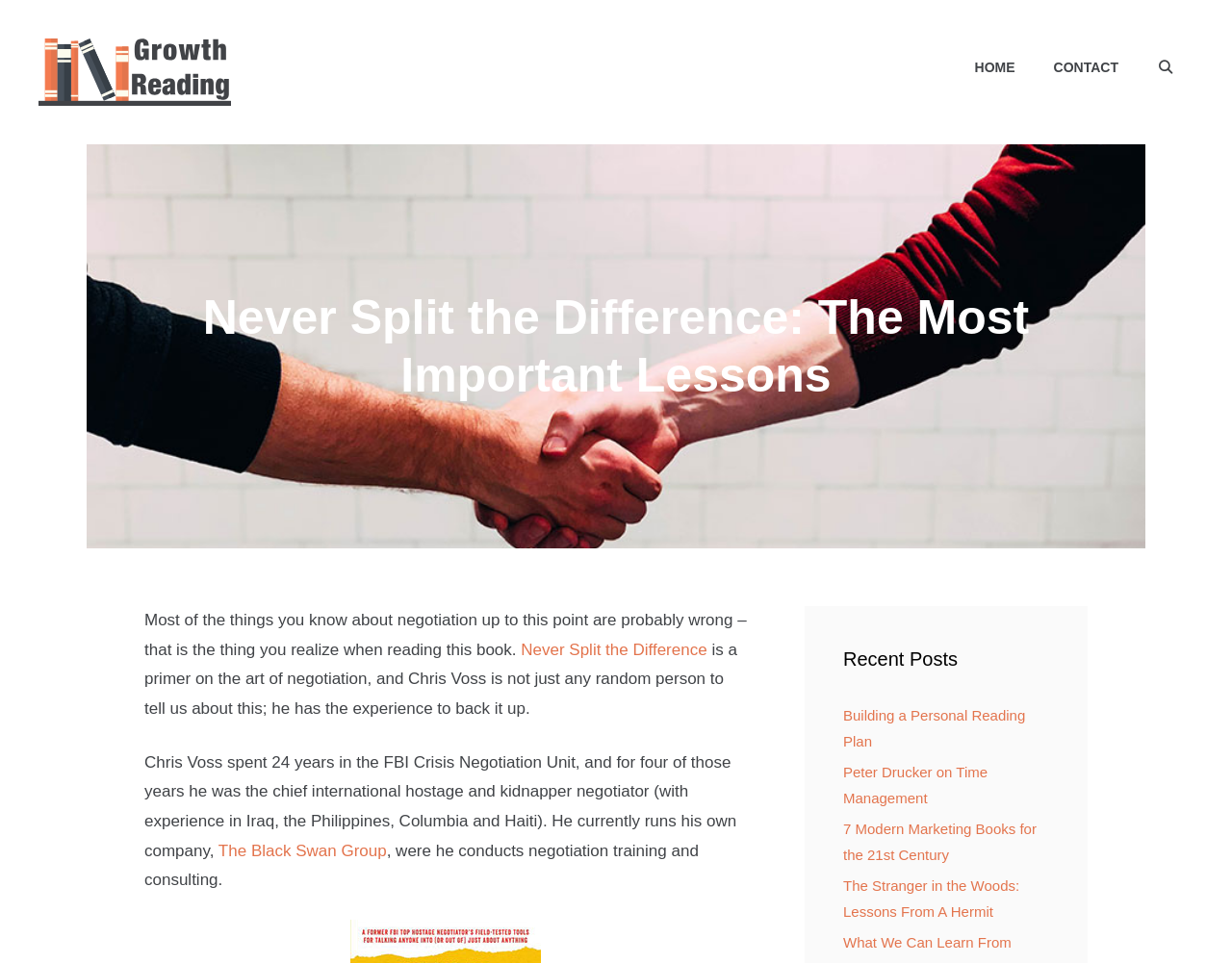Determine the bounding box coordinates for the region that must be clicked to execute the following instruction: "search for something".

[0.923, 0.04, 0.969, 0.1]